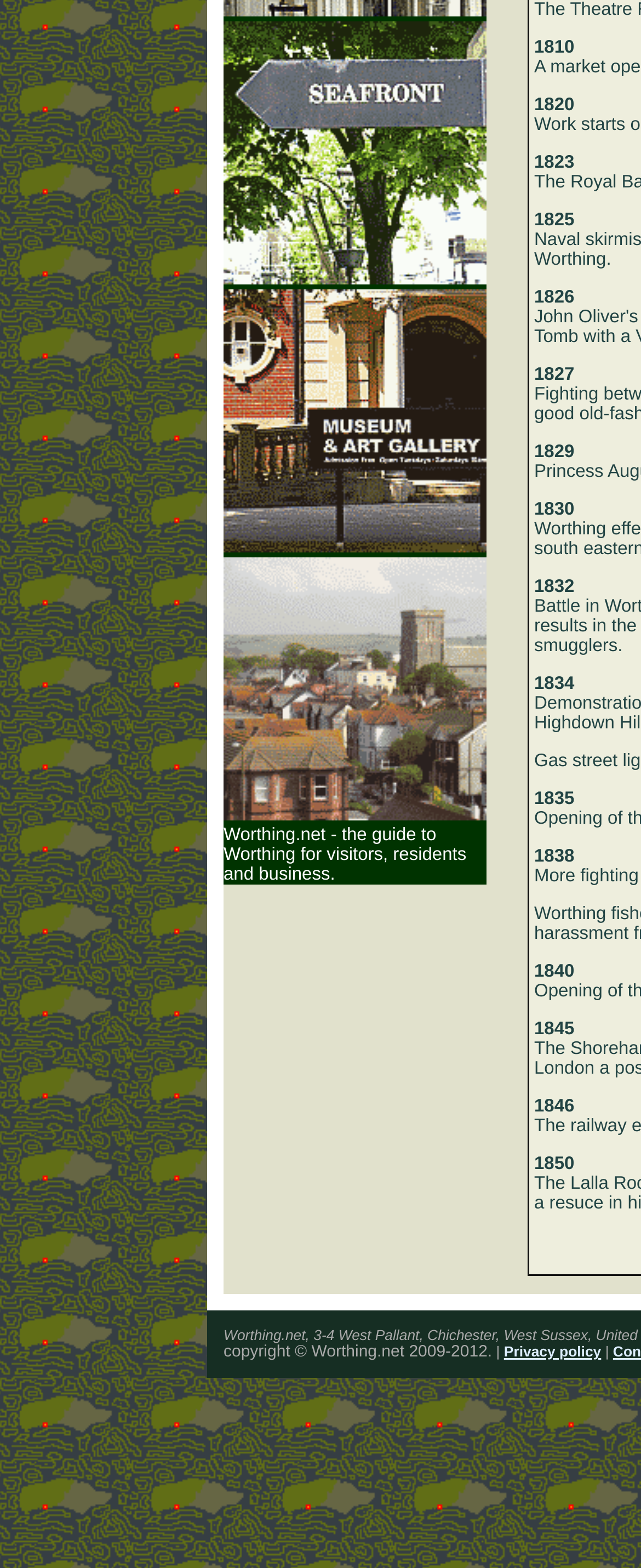Respond to the question below with a single word or phrase: What is the link at the bottom right?

Privacy policy